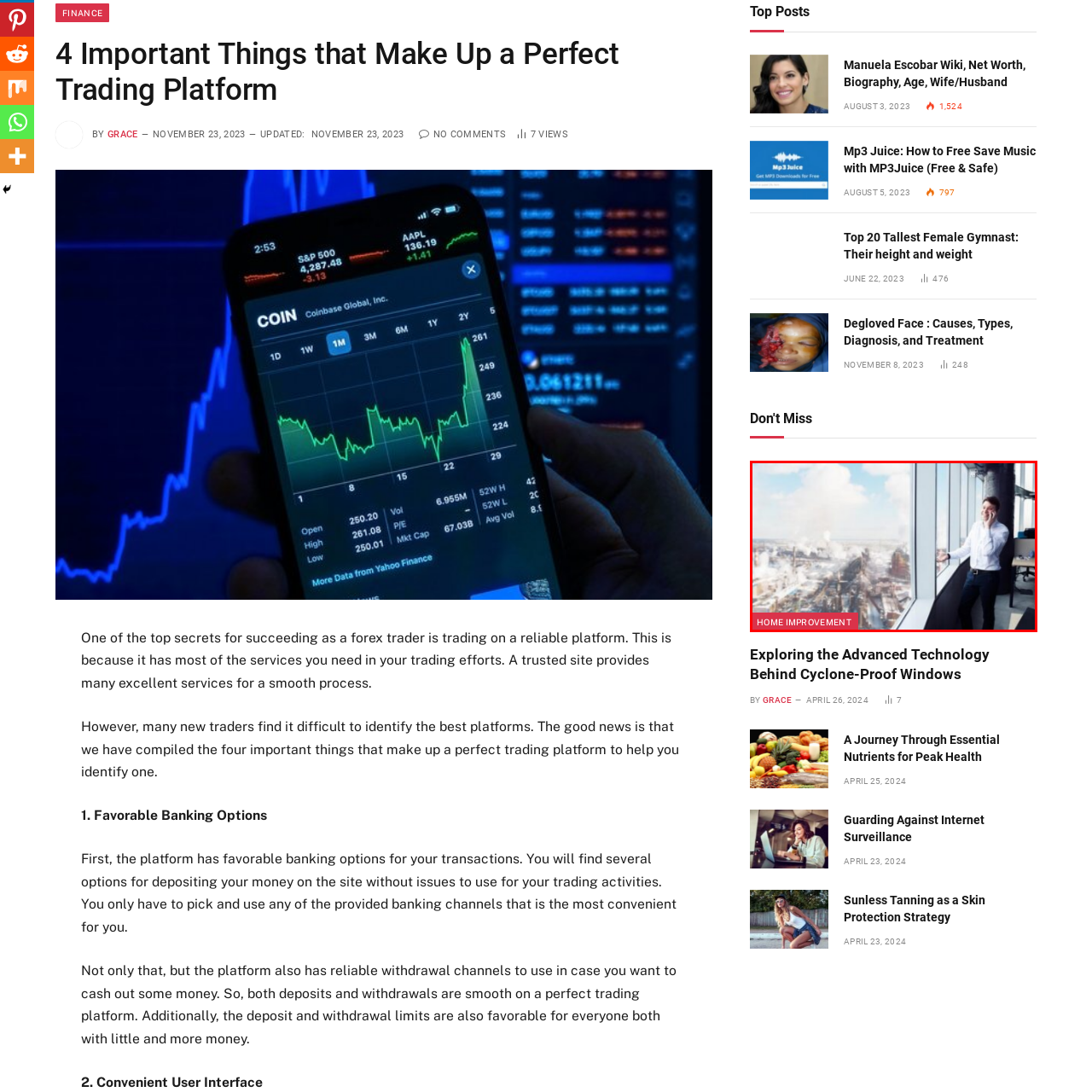Look at the image enclosed within the red outline and answer the question with a single word or phrase:
What kind of environment is suggested by the backdrop?

Busy city environment